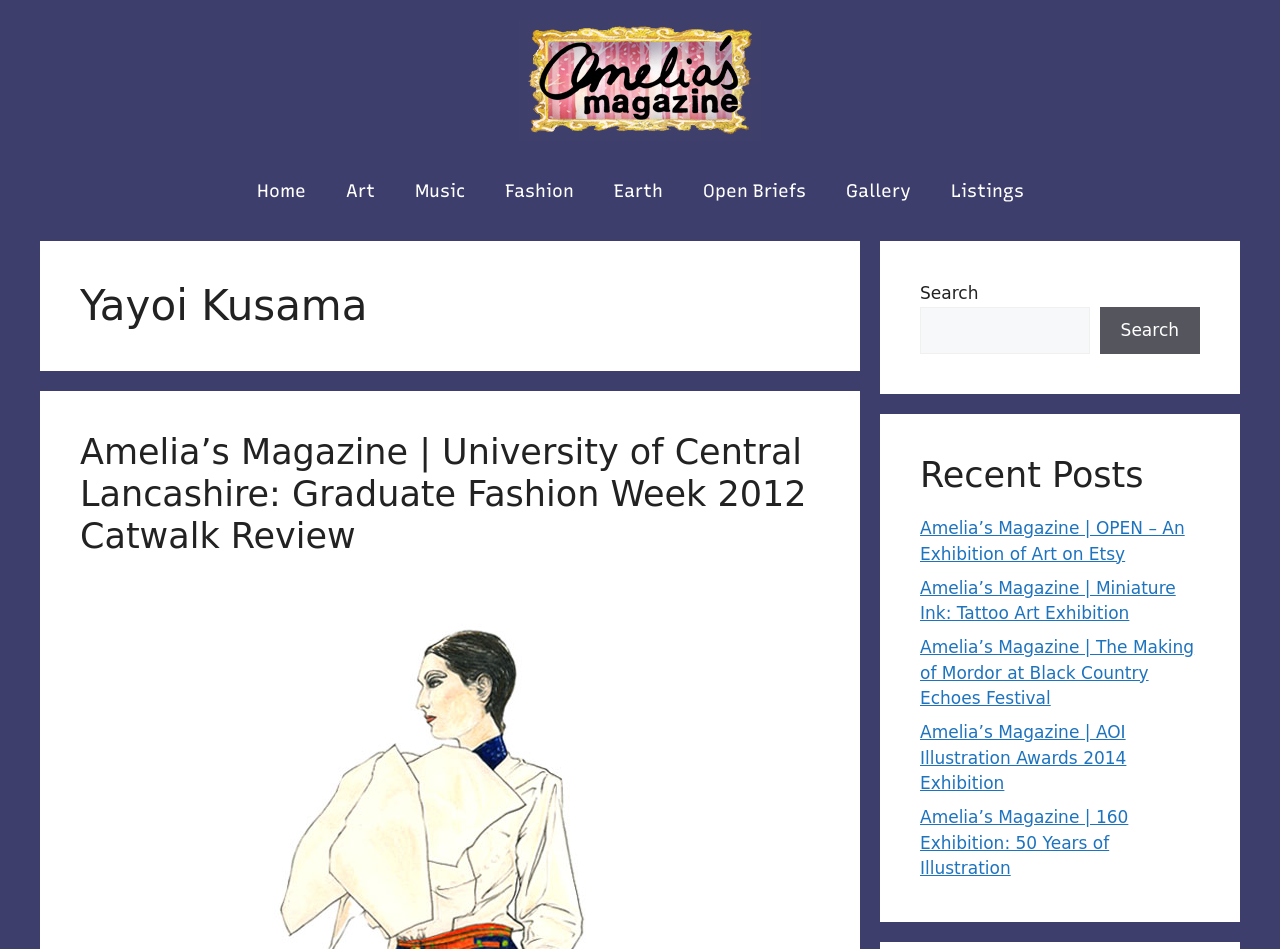Give a comprehensive overview of the webpage, including key elements.

The webpage is about Yayoi Kusama, an artist, and is part of AmeliasMagazine. At the top, there is a banner with the site's name, accompanied by an image of the magazine's logo. Below the banner, there is a primary navigation menu with seven links: Home, Art, Music, Fashion, Earth, Open Briefs, and Gallery.

The main content of the page is divided into two sections. On the left, there is a header section with a heading that reads "Yayoi Kusama" and a subheading that describes a catwalk review of Graduate Fashion Week 2012 at the University of Central Lancashire.

On the right, there is a complementary section that contains a search bar with a search button and a heading that reads "Recent Posts". Below the search bar, there are six links to recent posts, including articles about art exhibitions, tattoo art, and illustration awards.

Overall, the webpage has a clean layout with a clear hierarchy of elements, making it easy to navigate and find relevant information about Yayoi Kusama and AmeliasMagazine.